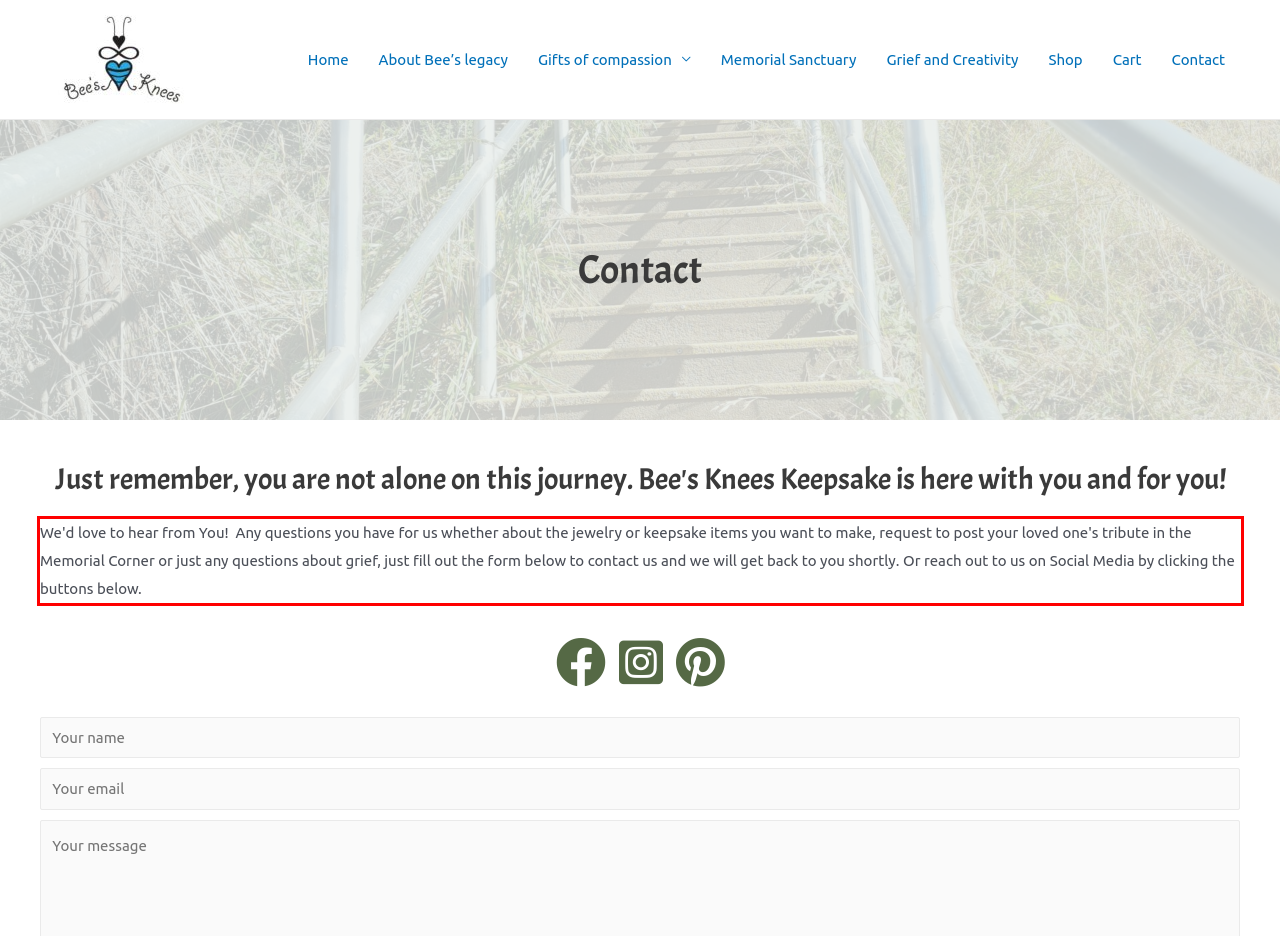You are given a screenshot with a red rectangle. Identify and extract the text within this red bounding box using OCR.

We'd love to hear from You! Any questions you have for us whether about the jewelry or keepsake items you want to make, request to post your loved one's tribute in the Memorial Corner or just any questions about grief, just fill out the form below to contact us and we will get back to you shortly. Or reach out to us on Social Media by clicking the buttons below.